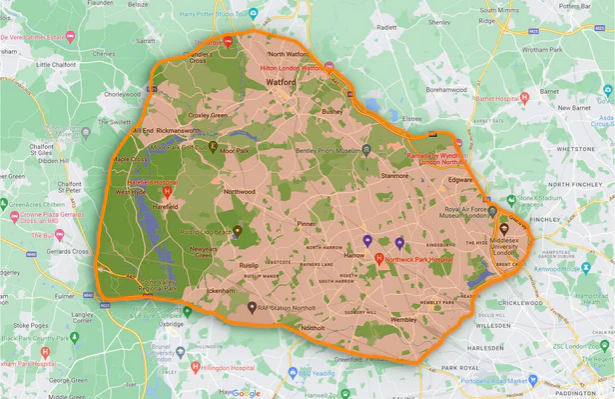Identify and describe all the elements present in the image.

The image displays a detailed map showcasing a specific area highlighted in orange, which includes parts of Watford and surrounding locations in Greater London. The map outlines various landmarks, parks, and neighborhoods within the delineated region, providing a clear view of the geographical layout. Notable areas include nearby parks and urban centers, emphasizing accessibility and transit routes. This visual representation serves to enhance the understanding of service delivery and collection options available within this defined zone, likely pertinent to a business's operations in the area.